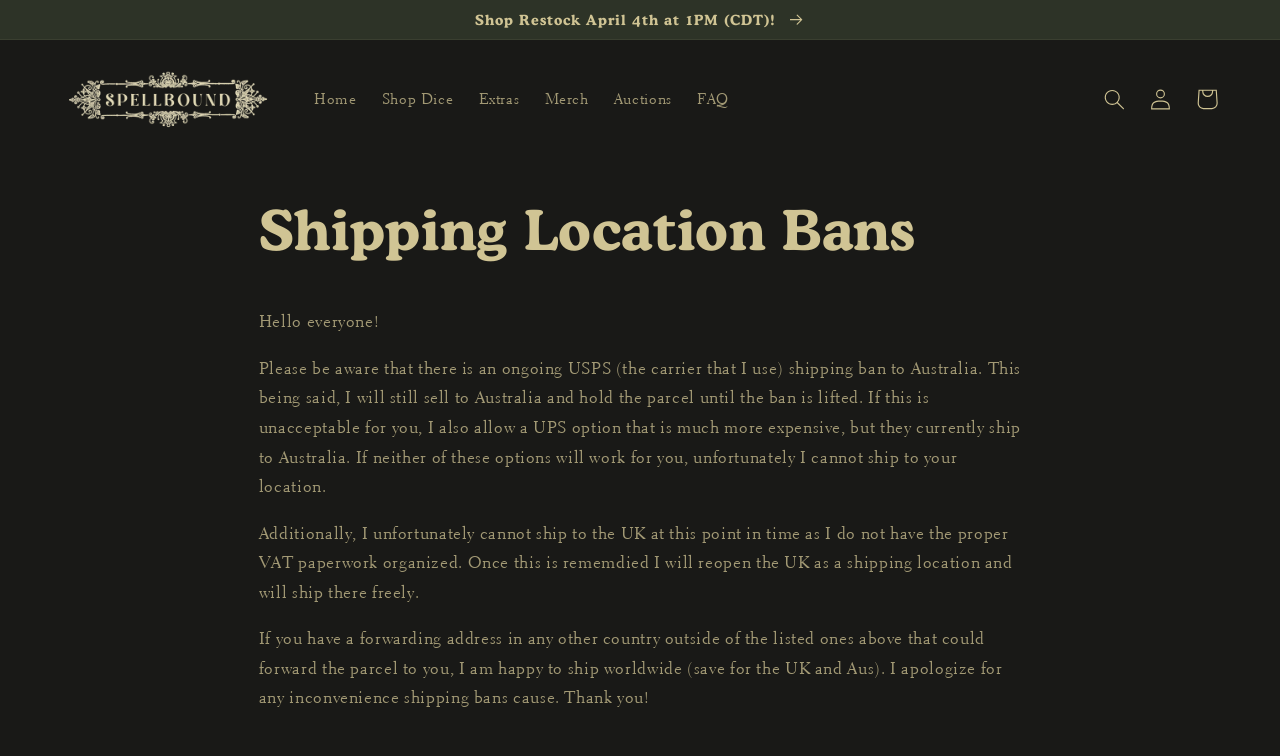Analyze and describe the webpage in a detailed narrative.

The webpage appears to be a notice or announcement page from an online store called "spellbounddice". At the top, there is a prominent region labeled "Announcement" that spans the entire width of the page. Within this region, there is a link to a shop restock event on April 4th at 1PM CDT.

Below the announcement region, there is a navigation menu with links to various sections of the website, including "Home", "Shop Dice", "Extras", "Merch", "Auctions", and "FAQ". These links are arranged horizontally and take up about half of the page width.

To the right of the navigation menu, there is a search button and links to "Log in" and "Cart". The search button is accompanied by a dialog box that can be expanded.

The main content of the page is a notice about shipping location bans. The notice is divided into three paragraphs of text. The first paragraph informs users about an ongoing USPS shipping ban to Australia and explains that the store will still sell to Australia and hold parcels until the ban is lifted. The second paragraph mentions that the store cannot ship to the UK due to lack of VAT paperwork. The third paragraph explains that the store can ship worldwide, except to the UK and Australia, and apologizes for any inconvenience caused by shipping bans.

There is also a logo or image of "spellbounddice" at the top left of the page, which is accompanied by a link to the website's homepage.